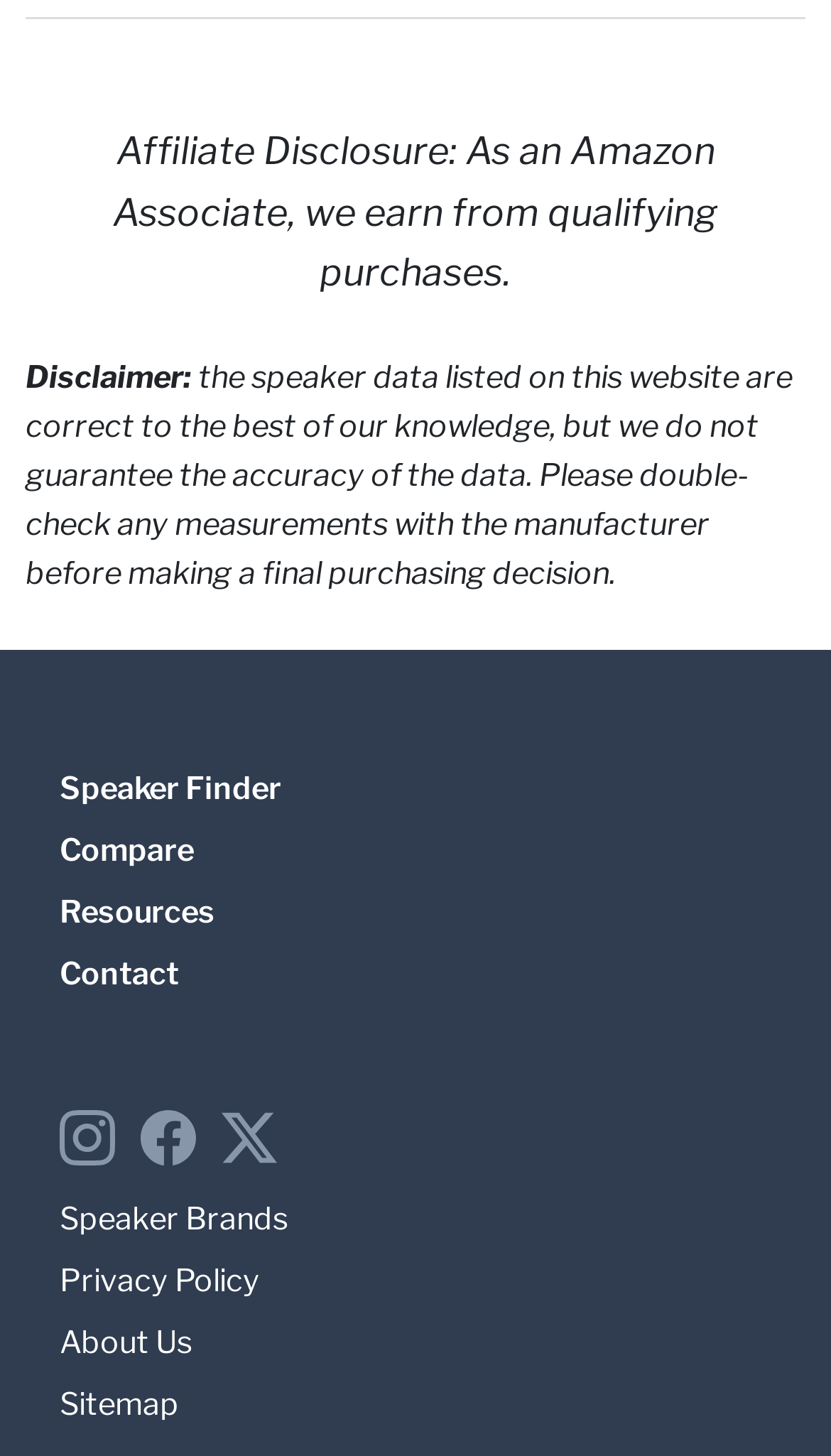How many social media links are there?
Look at the screenshot and respond with one word or a short phrase.

3